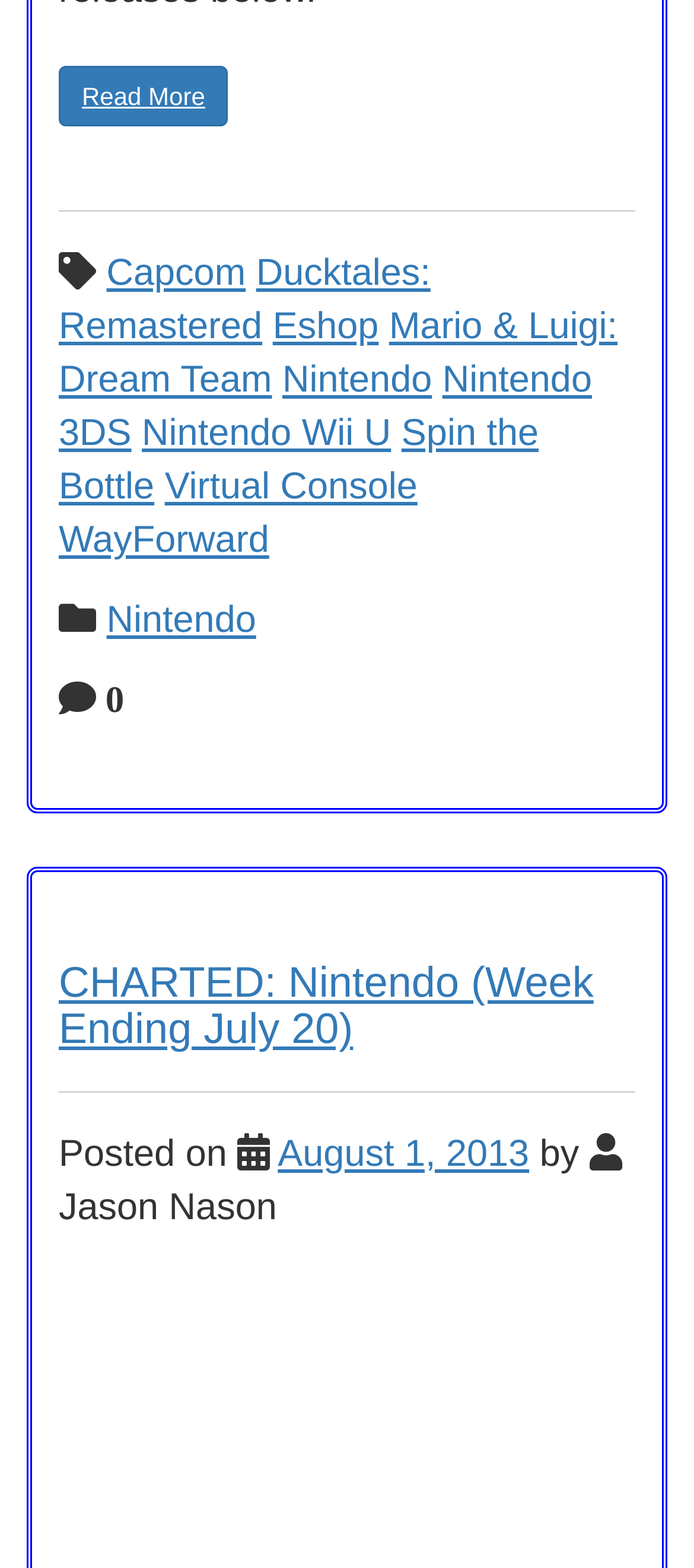Pinpoint the bounding box coordinates of the element that must be clicked to accomplish the following instruction: "Read more about the article". The coordinates should be in the format of four float numbers between 0 and 1, i.e., [left, top, right, bottom].

[0.085, 0.042, 0.329, 0.081]